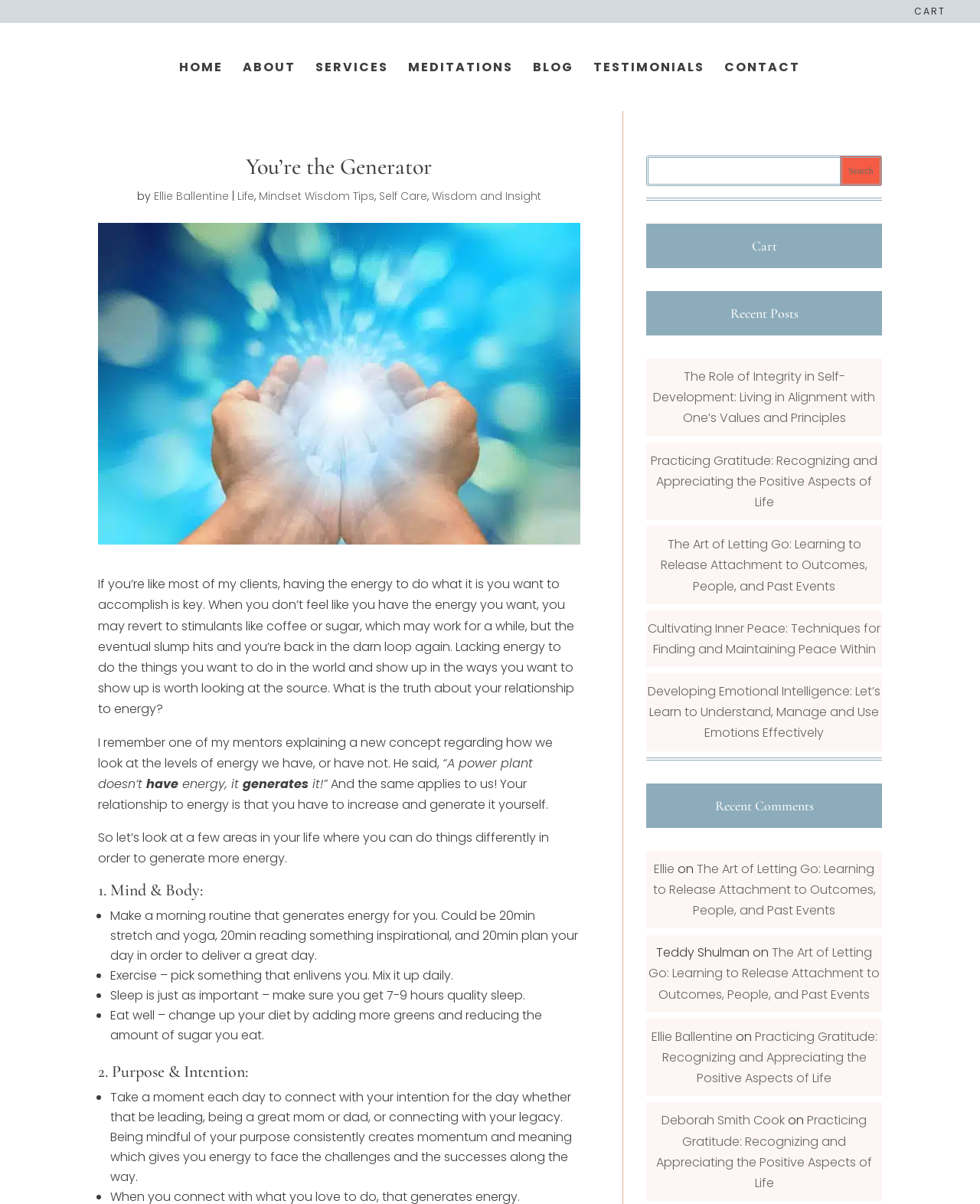Determine the bounding box coordinates of the clickable element to complete this instruction: "Click on the 'CONTACT' link". Provide the coordinates in the format of four float numbers between 0 and 1, [left, top, right, bottom].

[0.739, 0.052, 0.816, 0.092]